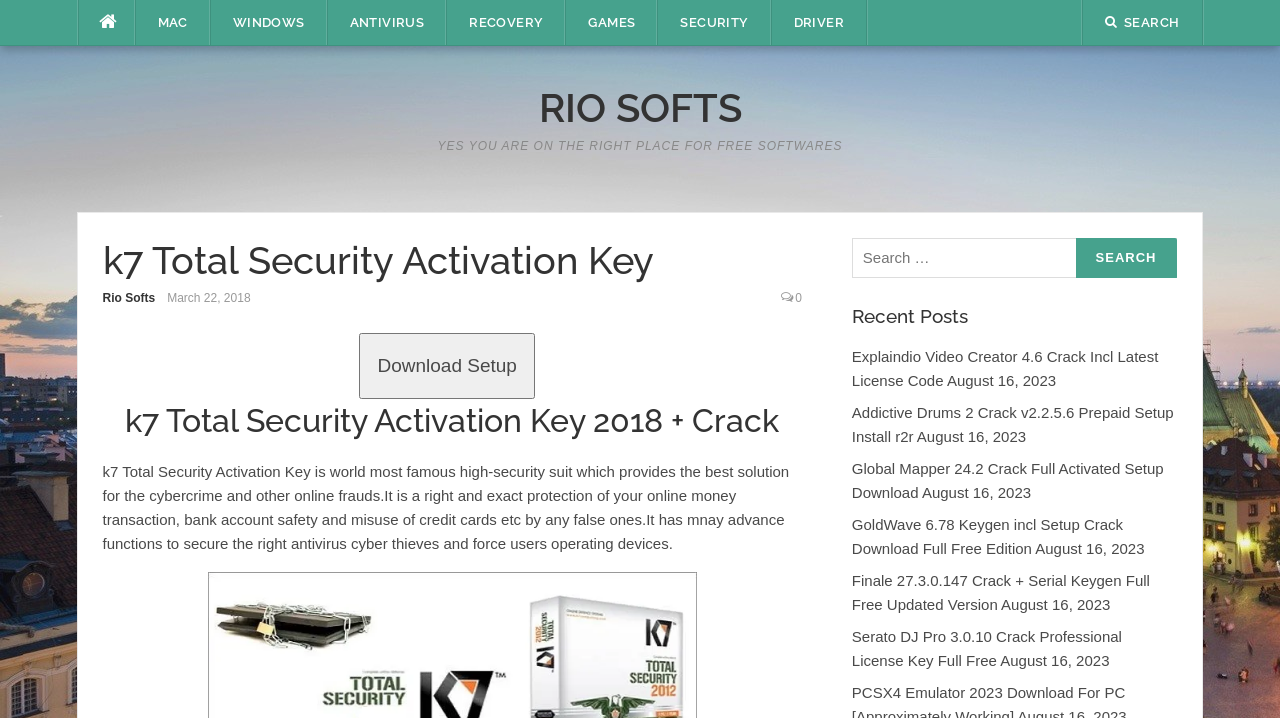Identify the coordinates of the bounding box for the element that must be clicked to accomplish the instruction: "Enter your name".

None